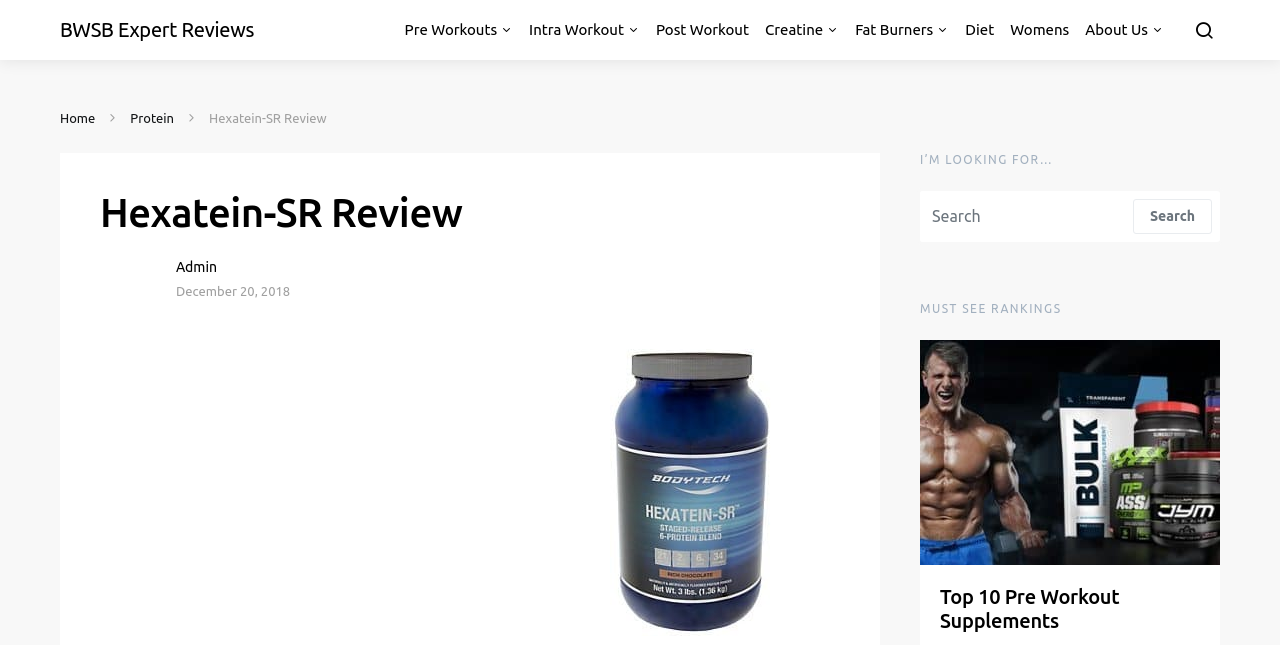What is the title of the ranking section?
Please provide a single word or phrase based on the screenshot.

MUST SEE RANKINGS